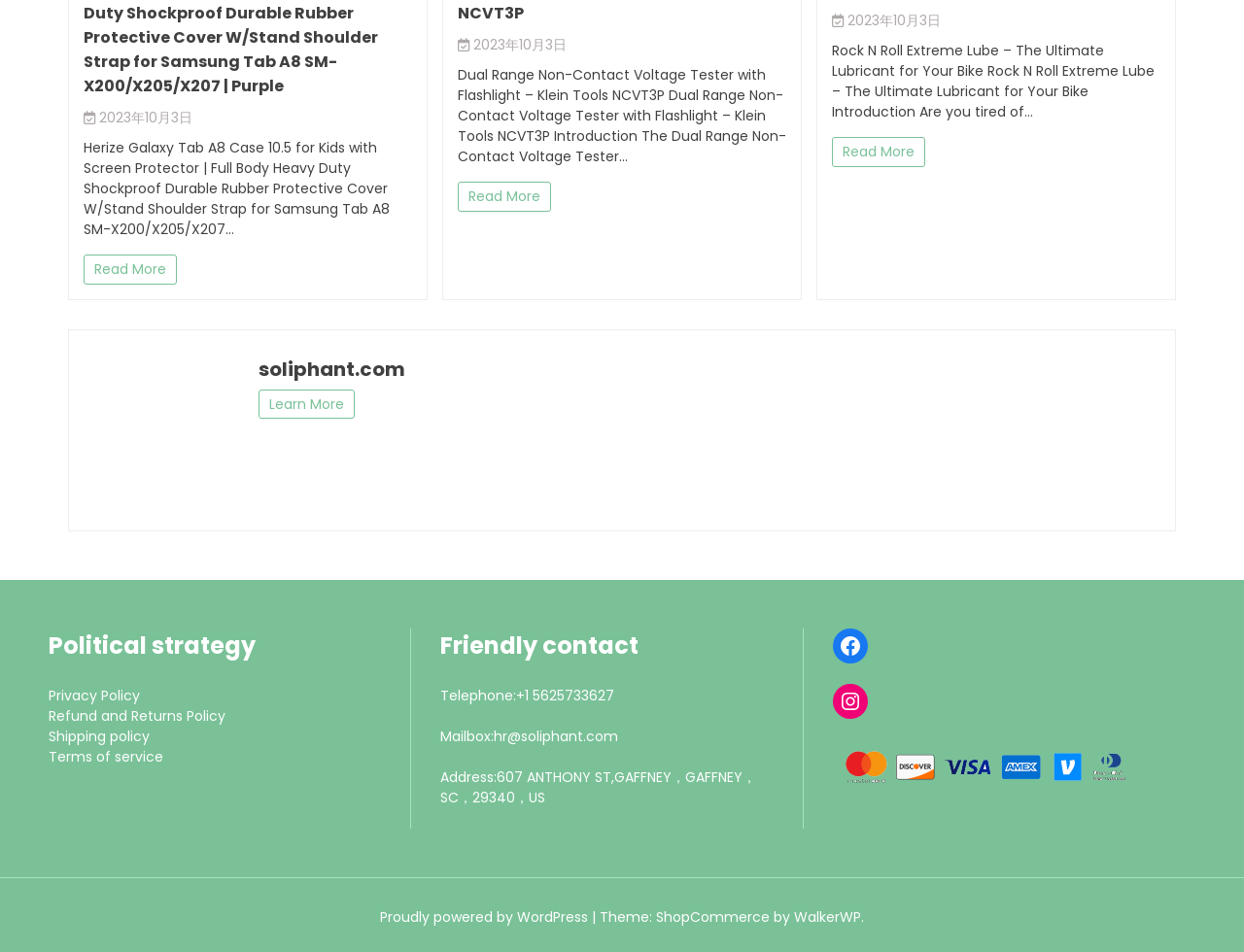Provide a one-word or short-phrase answer to the question:
What is the website built with?

WordPress